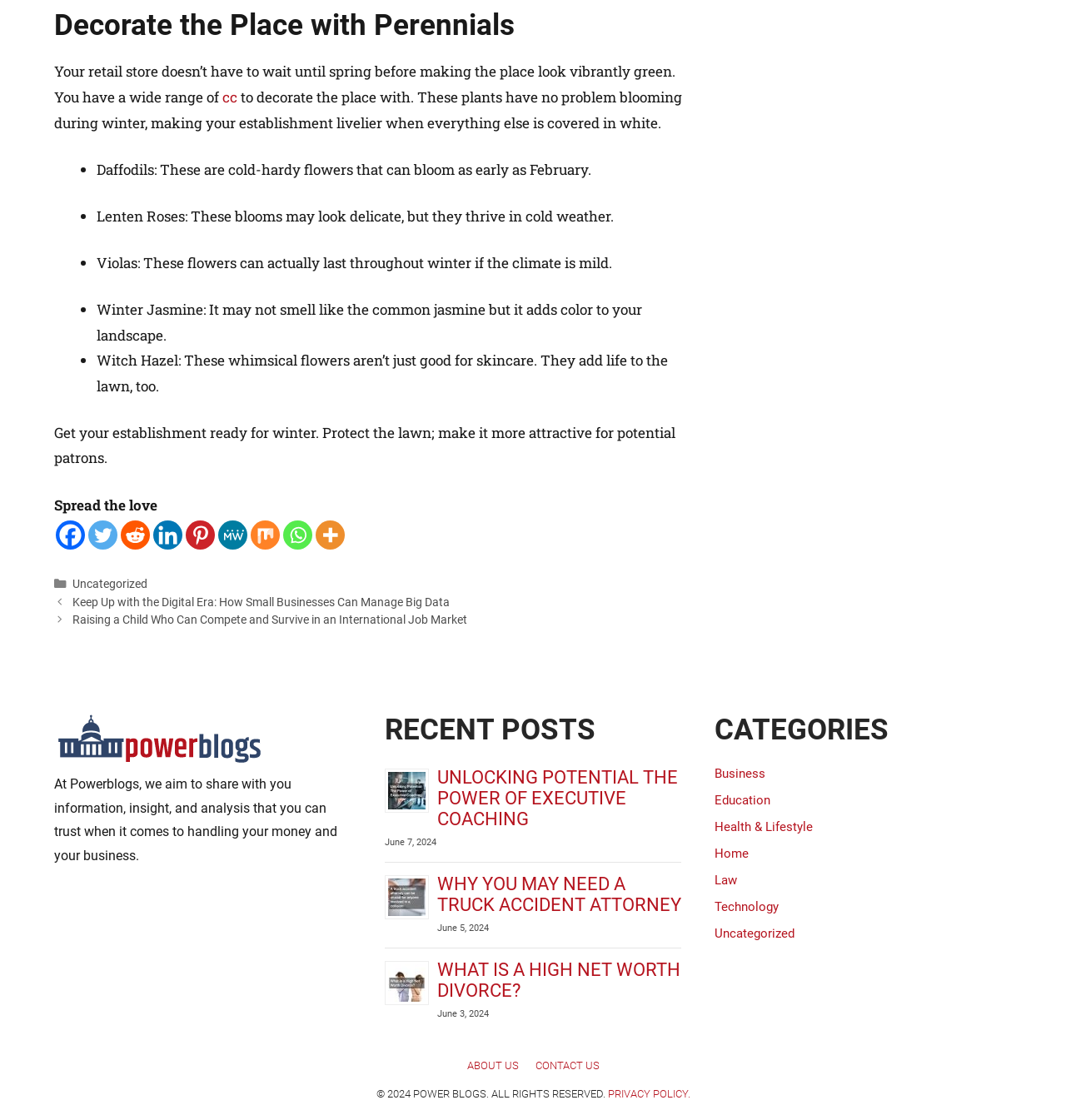Give the bounding box coordinates for the element described by: "aria-label="Pinterest" title="Pinterest"".

[0.174, 0.465, 0.202, 0.491]